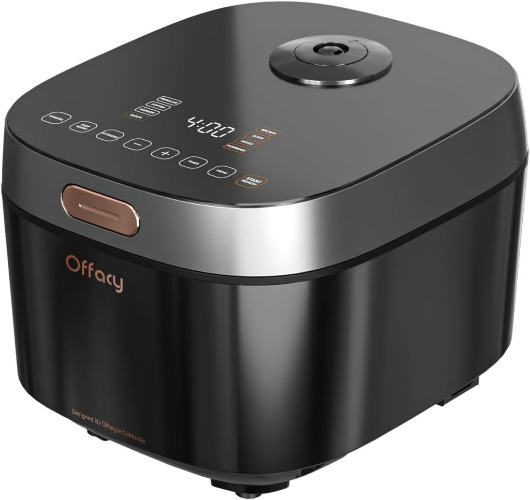How many preset programs does the rice cooker offer?
Please use the image to deliver a detailed and complete answer.

According to the caption, the rice cooker boasts '8 preset programs', allowing users to prepare a variety of dishes with ease.